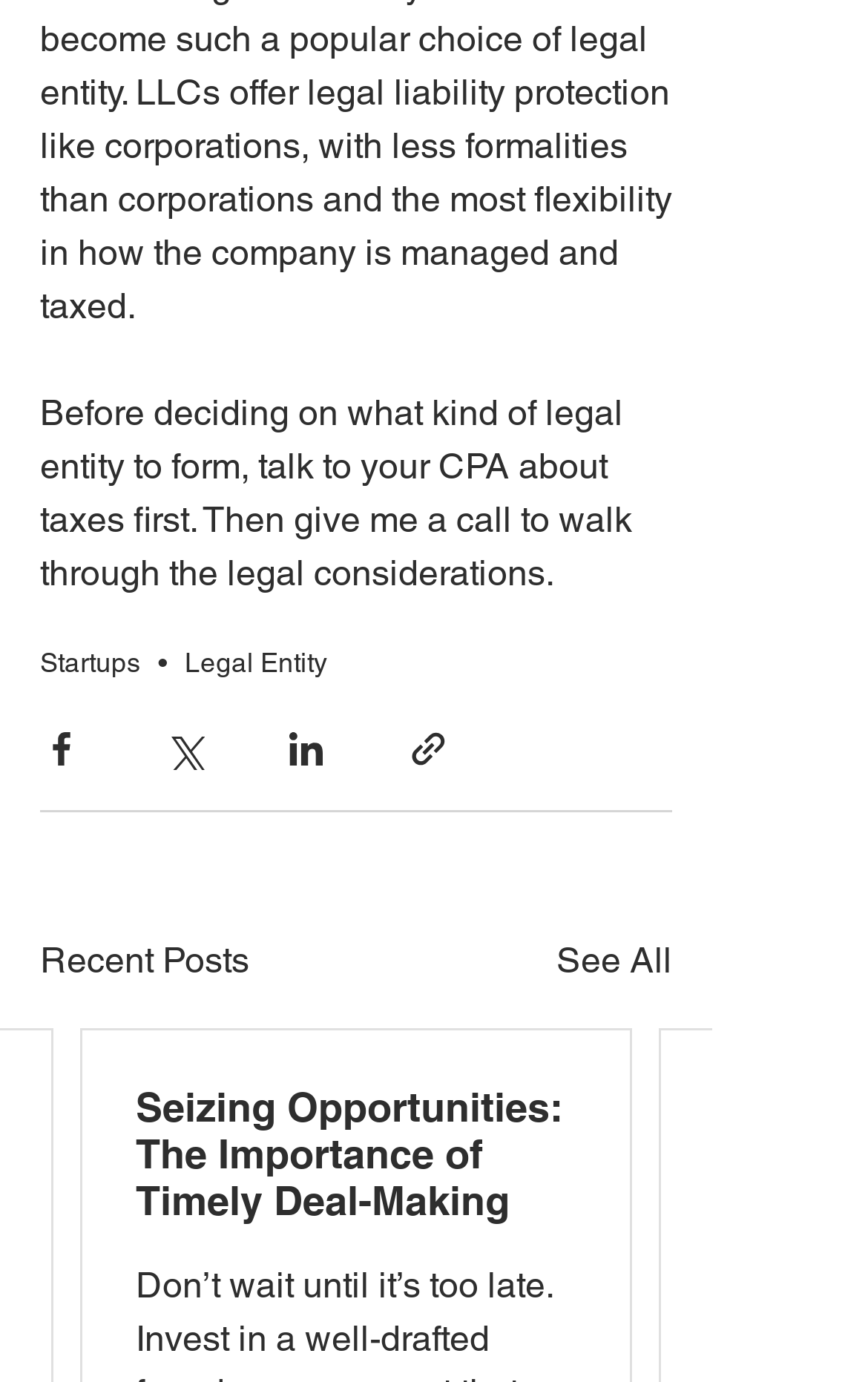Find the bounding box coordinates of the element to click in order to complete this instruction: "Click on the 'Startups' link". The bounding box coordinates must be four float numbers between 0 and 1, denoted as [left, top, right, bottom].

[0.046, 0.469, 0.162, 0.492]